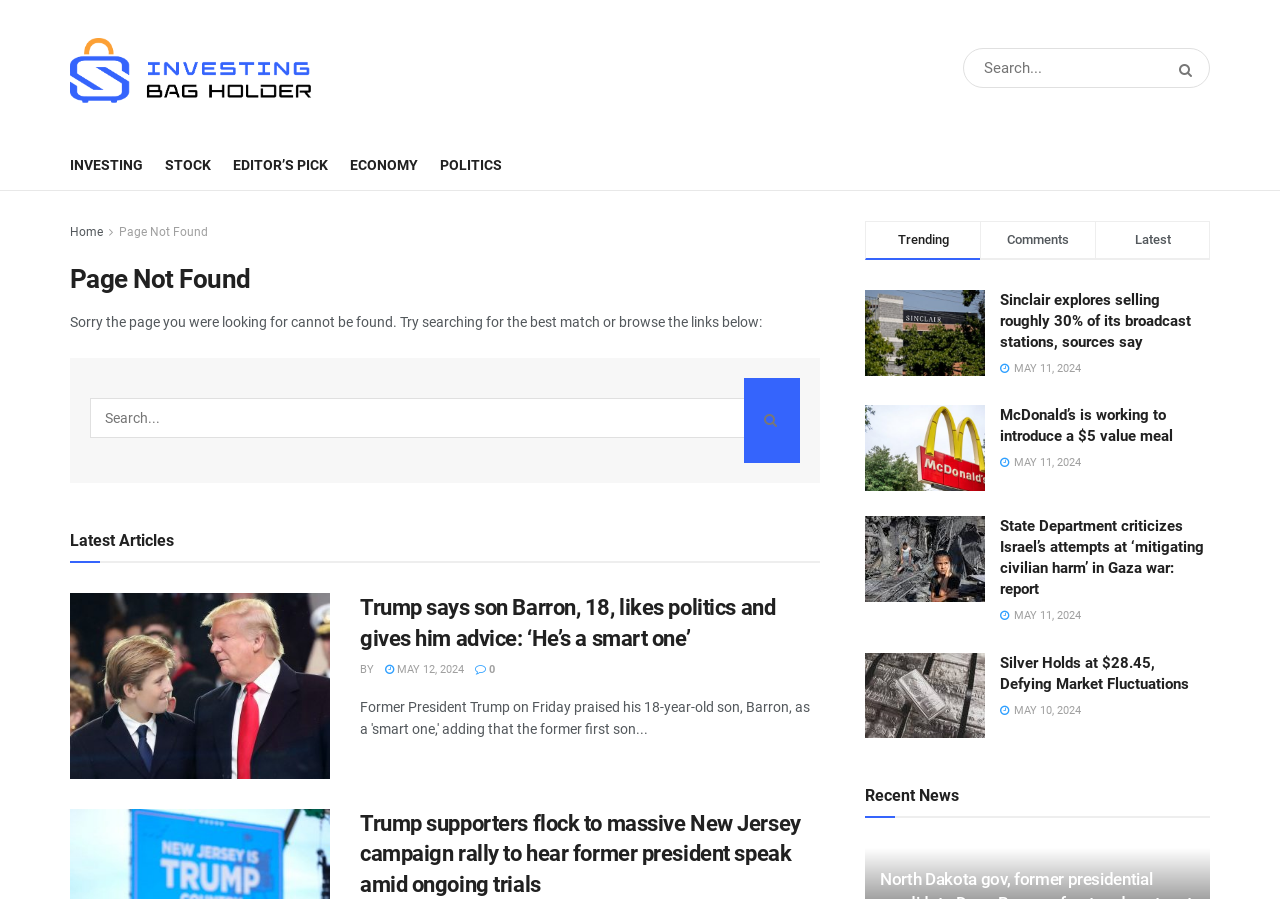Please identify the bounding box coordinates of the element's region that should be clicked to execute the following instruction: "Search for a topic". The bounding box coordinates must be four float numbers between 0 and 1, i.e., [left, top, right, bottom].

[0.752, 0.053, 0.945, 0.097]